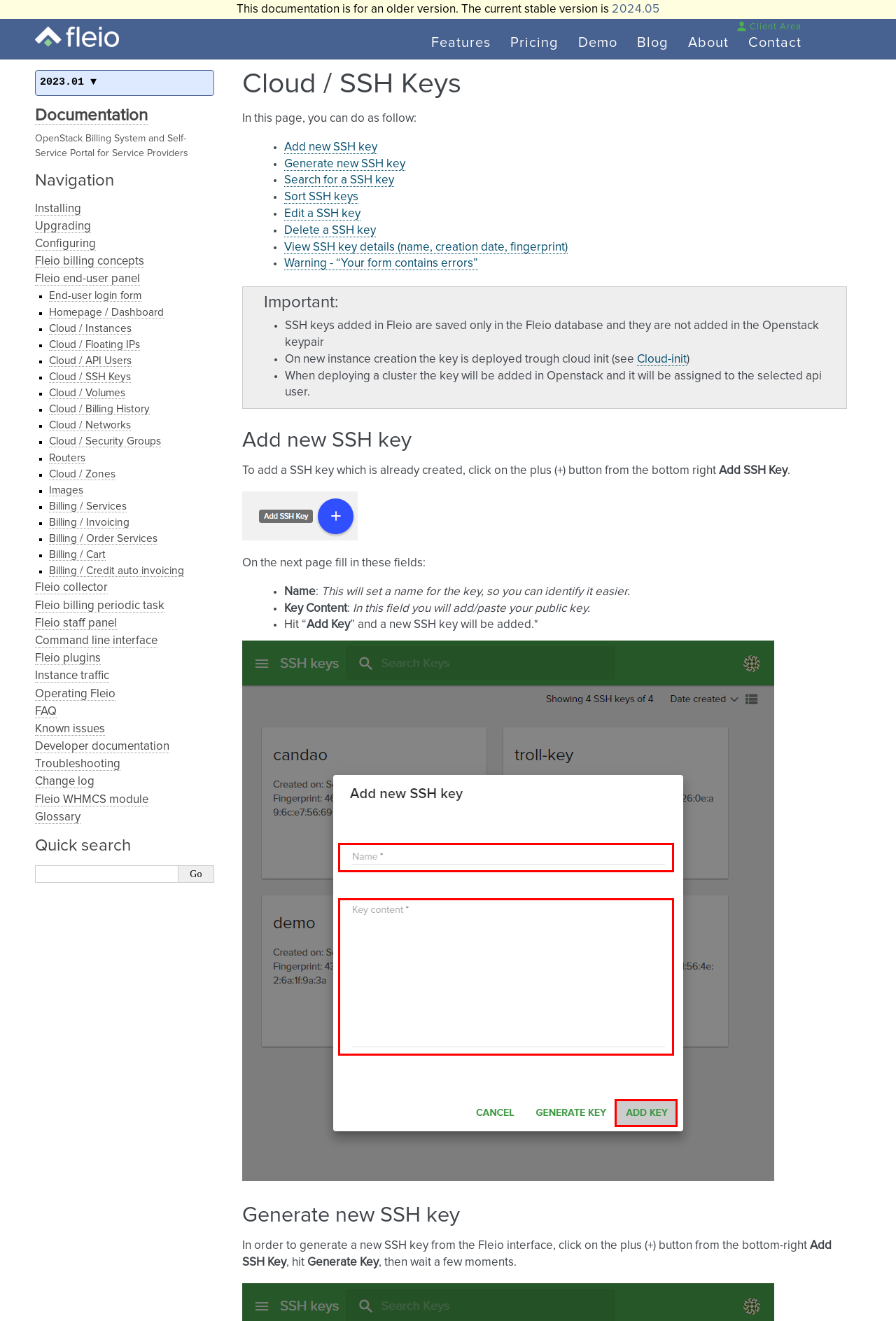What is the search function for?
Please use the image to provide an in-depth answer to the question.

The search function is labeled as 'Quick search' and is likely used to quickly search for specific content within the Fleio documentation.